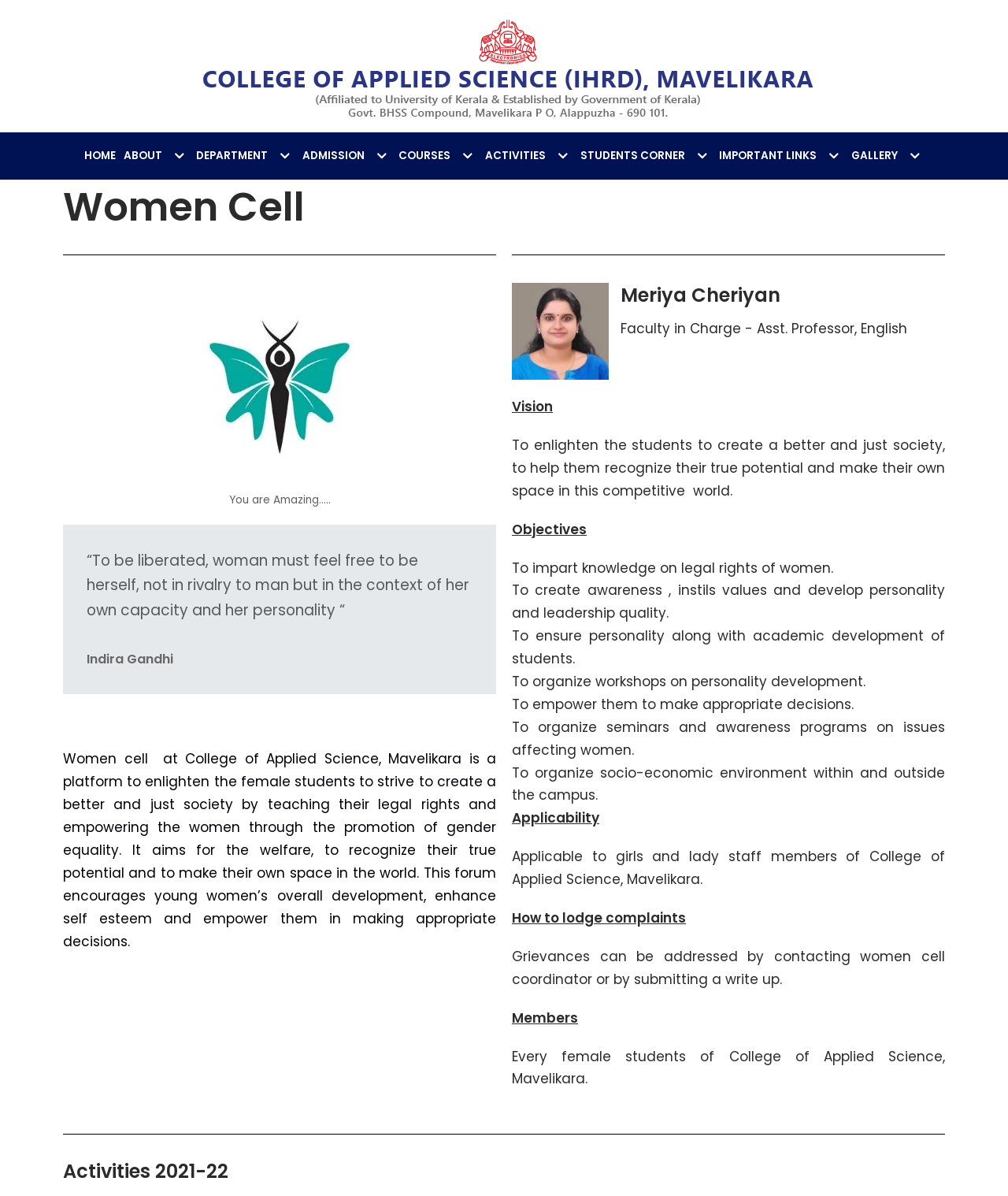Identify the bounding box coordinates for the region to click in order to carry out this instruction: "Click on ABOUT Dropdown". Provide the coordinates using four float numbers between 0 and 1, formatted as [left, top, right, bottom].

[0.122, 0.123, 0.187, 0.138]